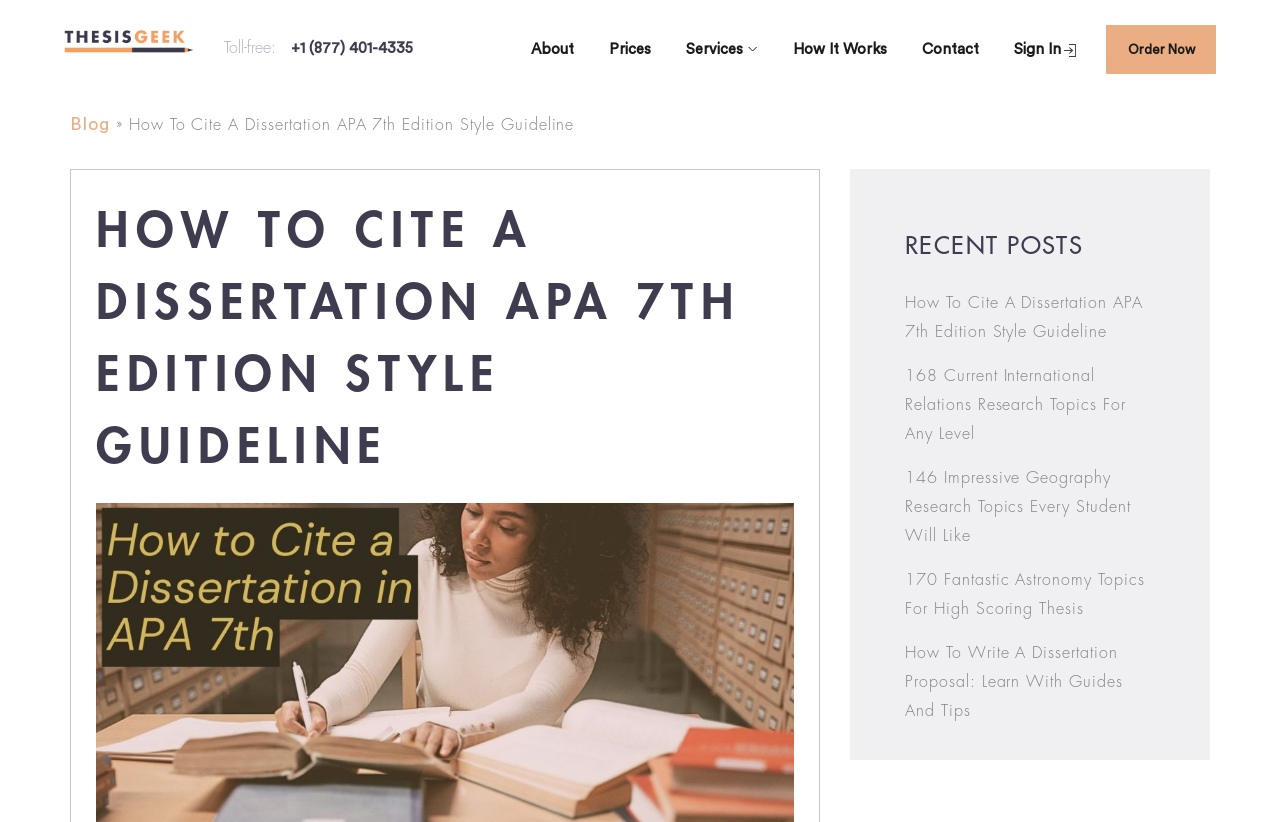What is the position of the 'Blog' link?
Using the visual information, answer the question in a single word or phrase.

Top left